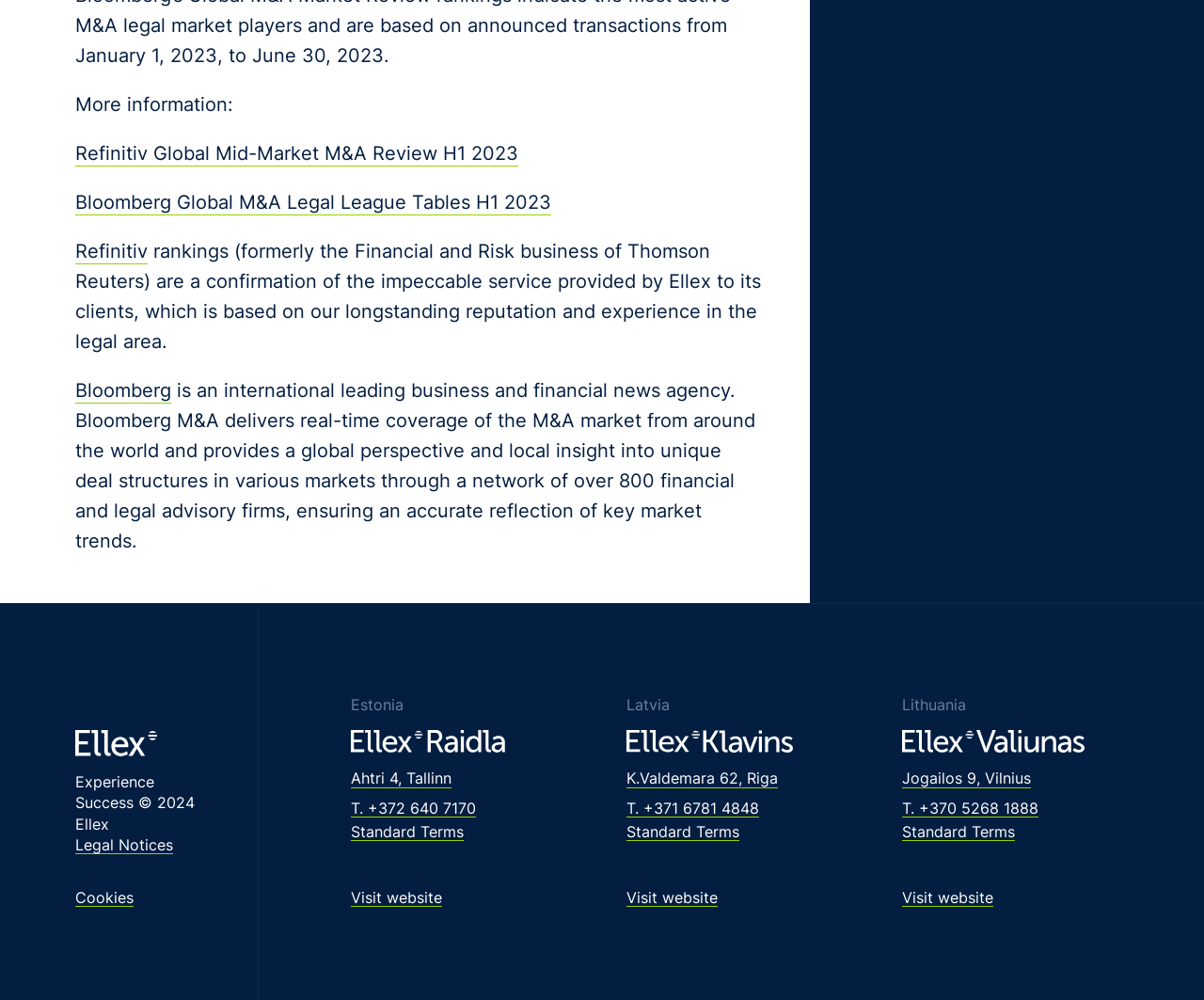Refer to the screenshot and give an in-depth answer to this question: What is the name of the law firm?

The name of the law firm can be found in the image element with the bounding box coordinates [0.062, 0.73, 0.13, 0.756] and OCR text 'Ellex'.